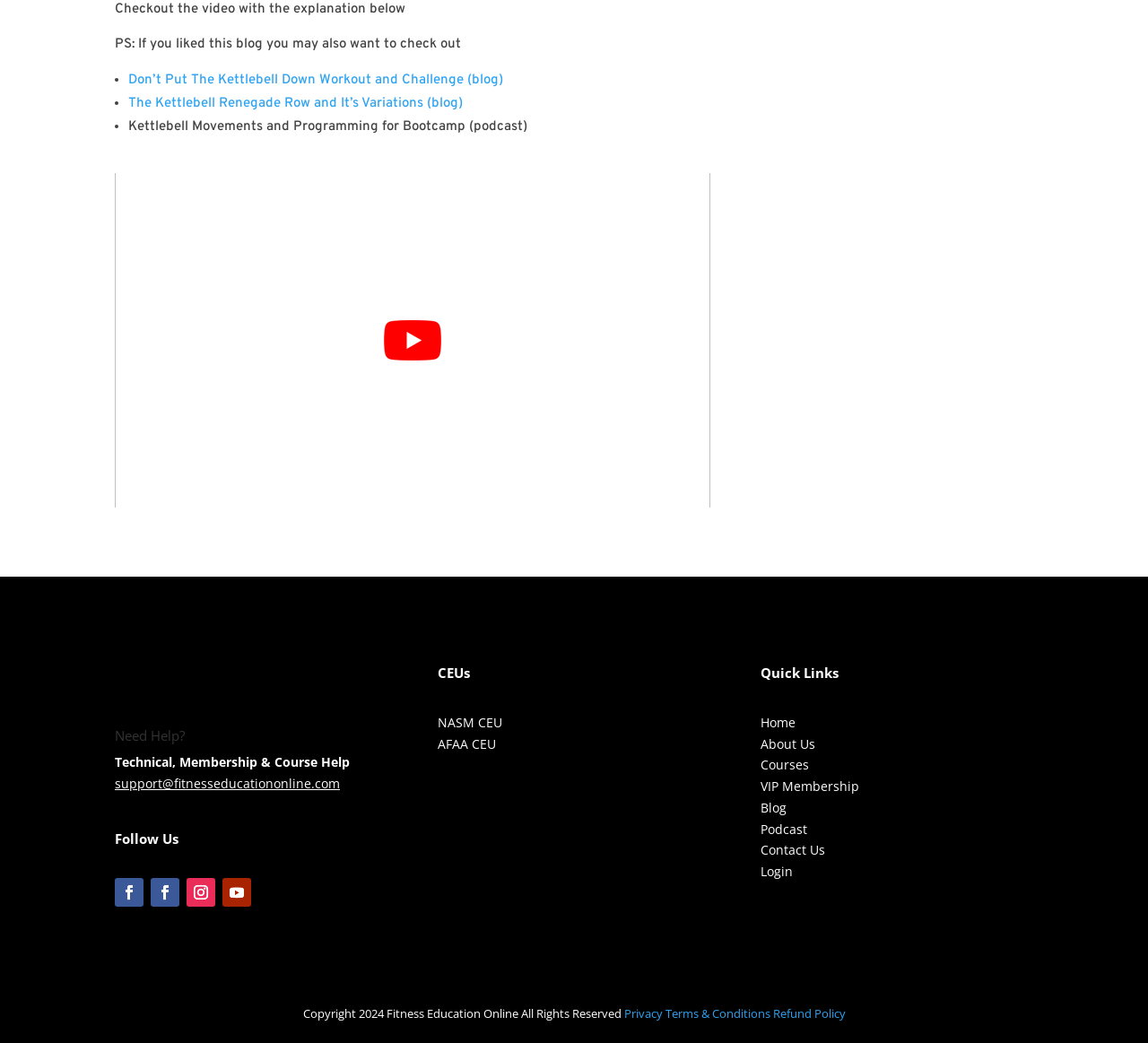Please find the bounding box coordinates in the format (top-left x, top-left y, bottom-right x, bottom-right y) for the given element description. Ensure the coordinates are floating point numbers between 0 and 1. Description: aria-label="play Youtube video"

[0.1, 0.166, 0.619, 0.487]